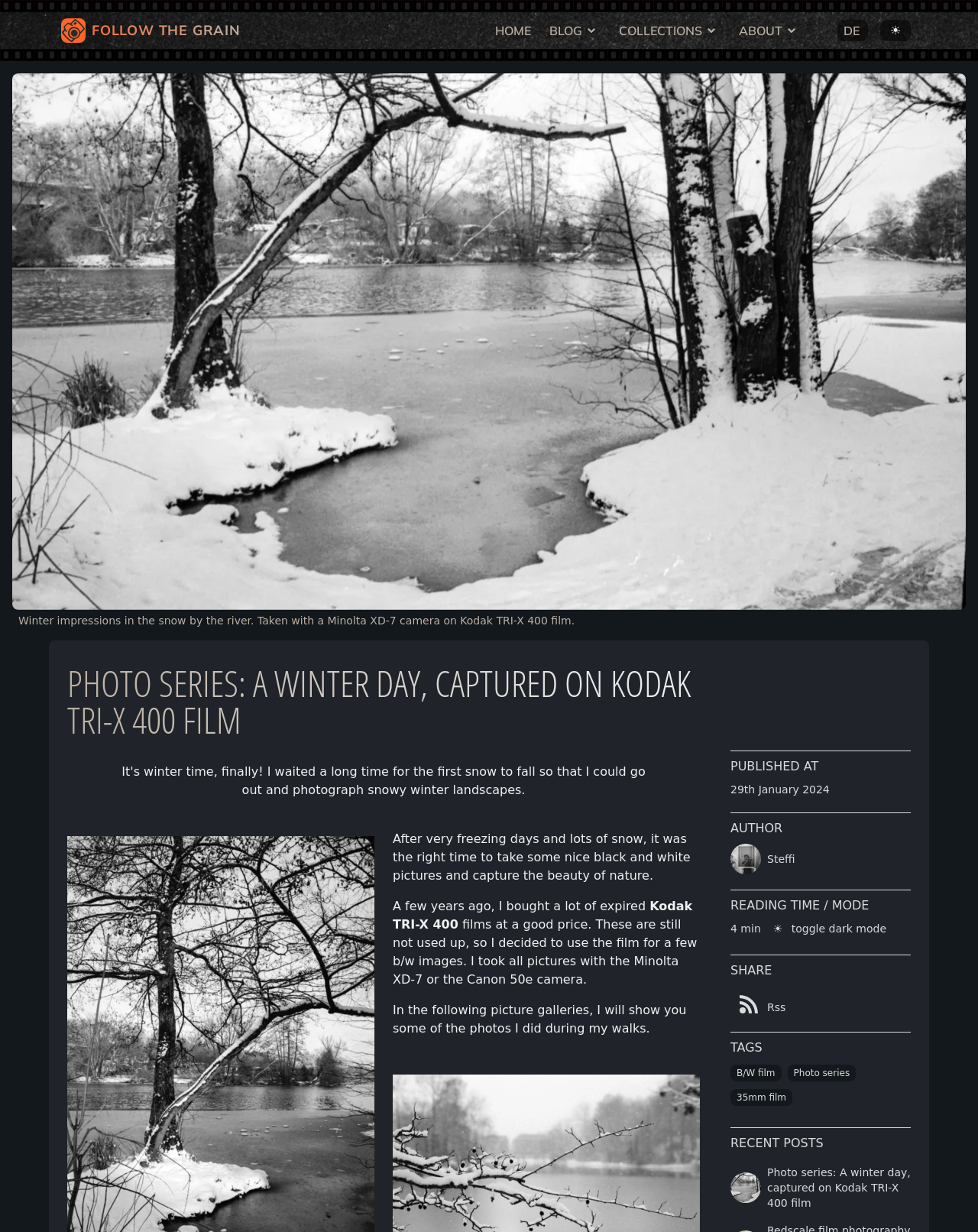Respond with a single word or phrase to the following question:
What type of film was used for the pictures?

35mm film